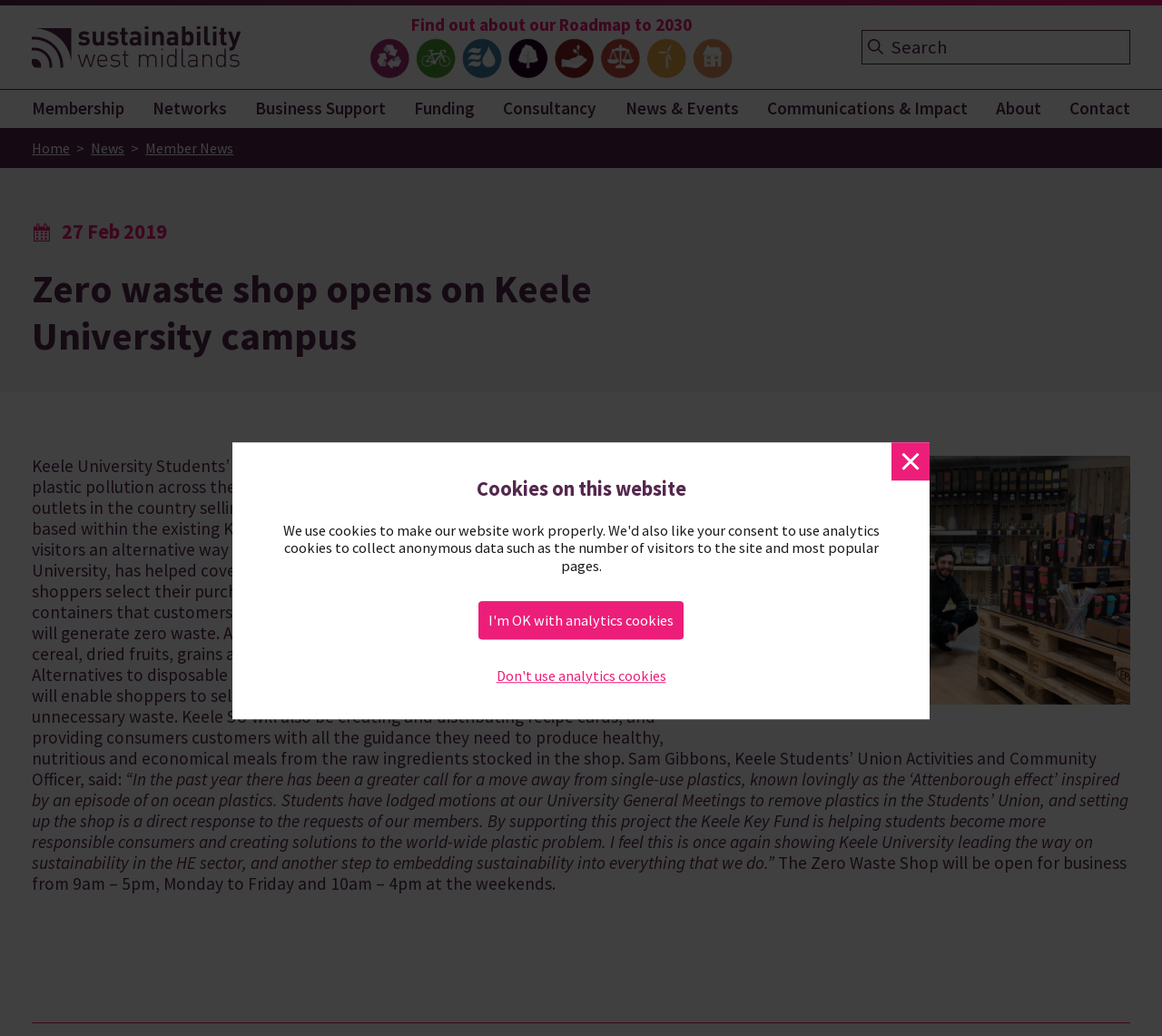Provide the bounding box coordinates of the UI element that matches the description: "Business Support".

[0.211, 0.086, 0.341, 0.123]